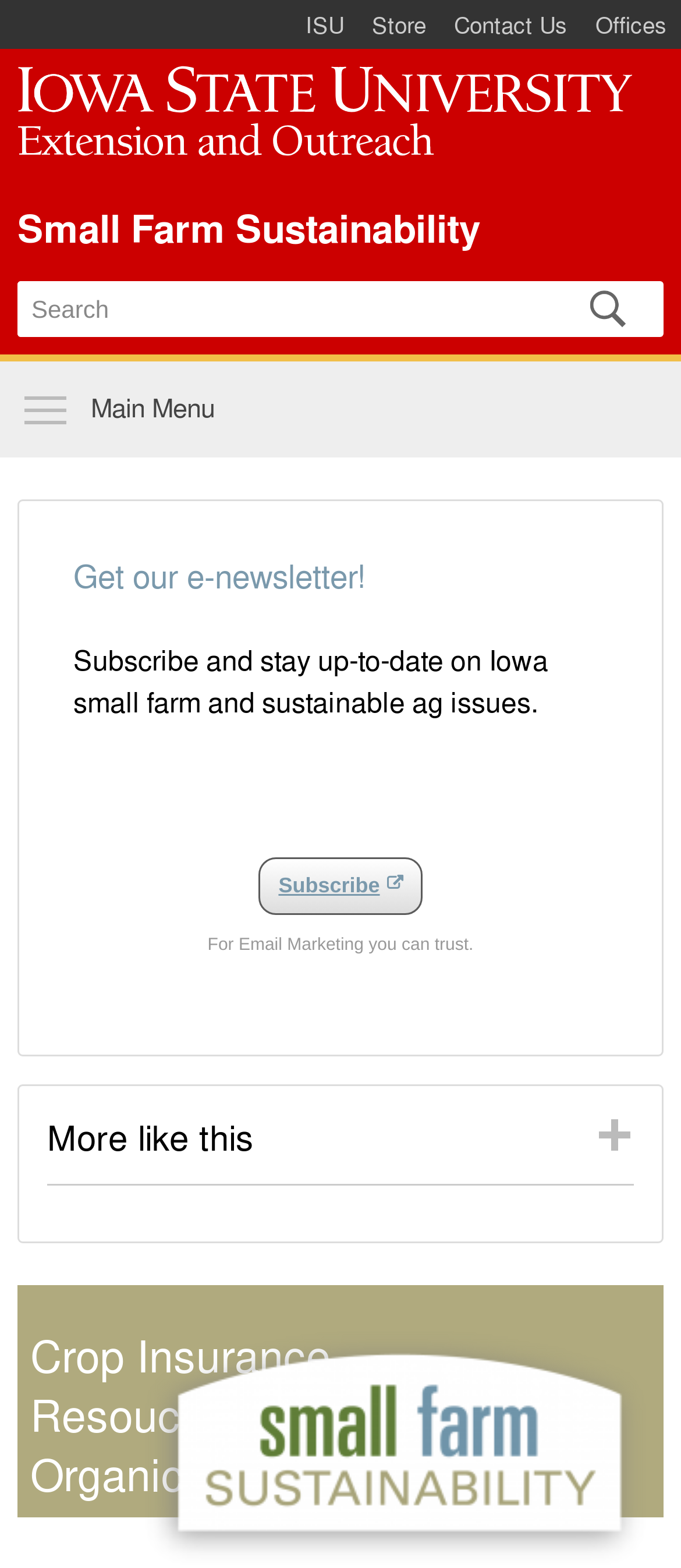Please extract the title of the webpage.

Crop Insurance Resouces for Small, Organic Producers